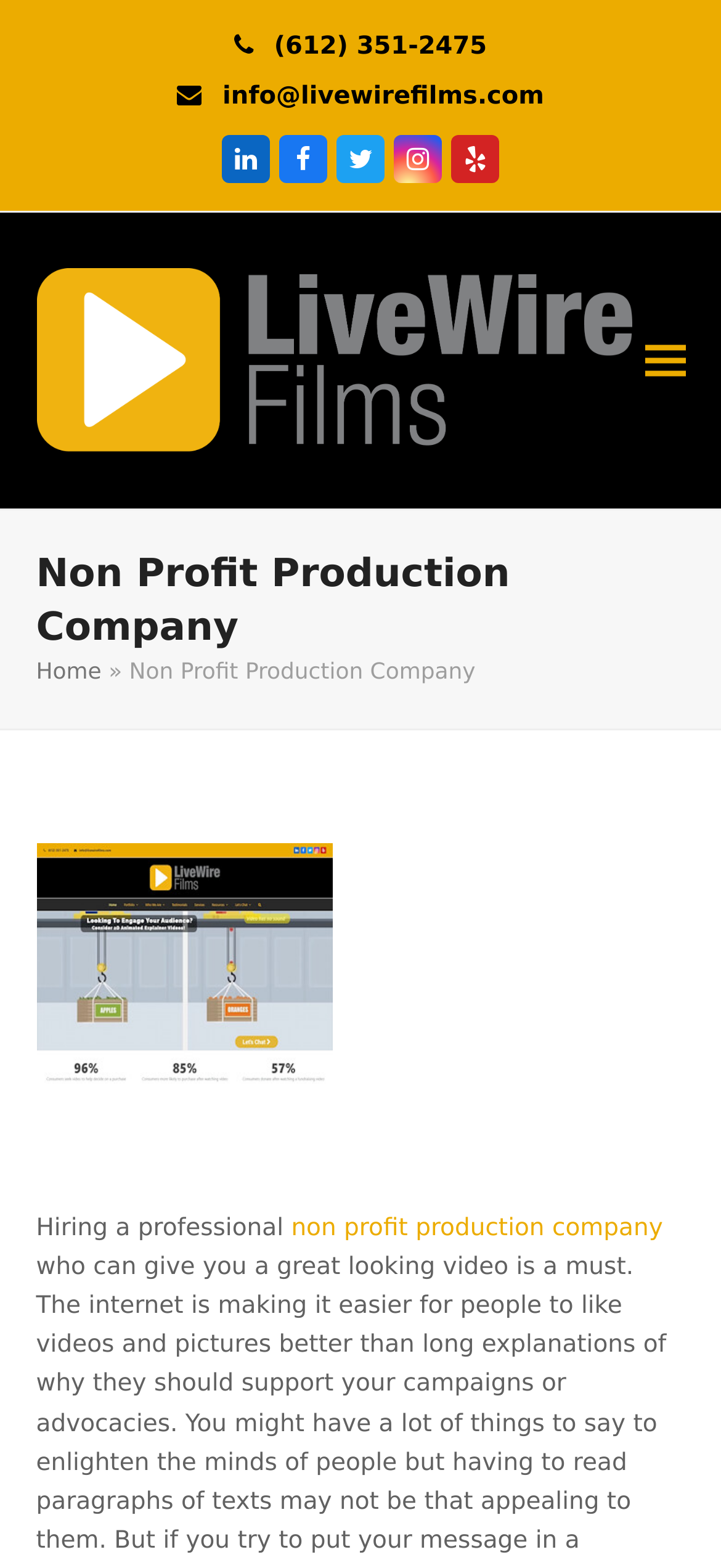Determine the bounding box coordinates for the area that needs to be clicked to fulfill this task: "Call the company". The coordinates must be given as four float numbers between 0 and 1, i.e., [left, top, right, bottom].

[0.38, 0.021, 0.675, 0.039]